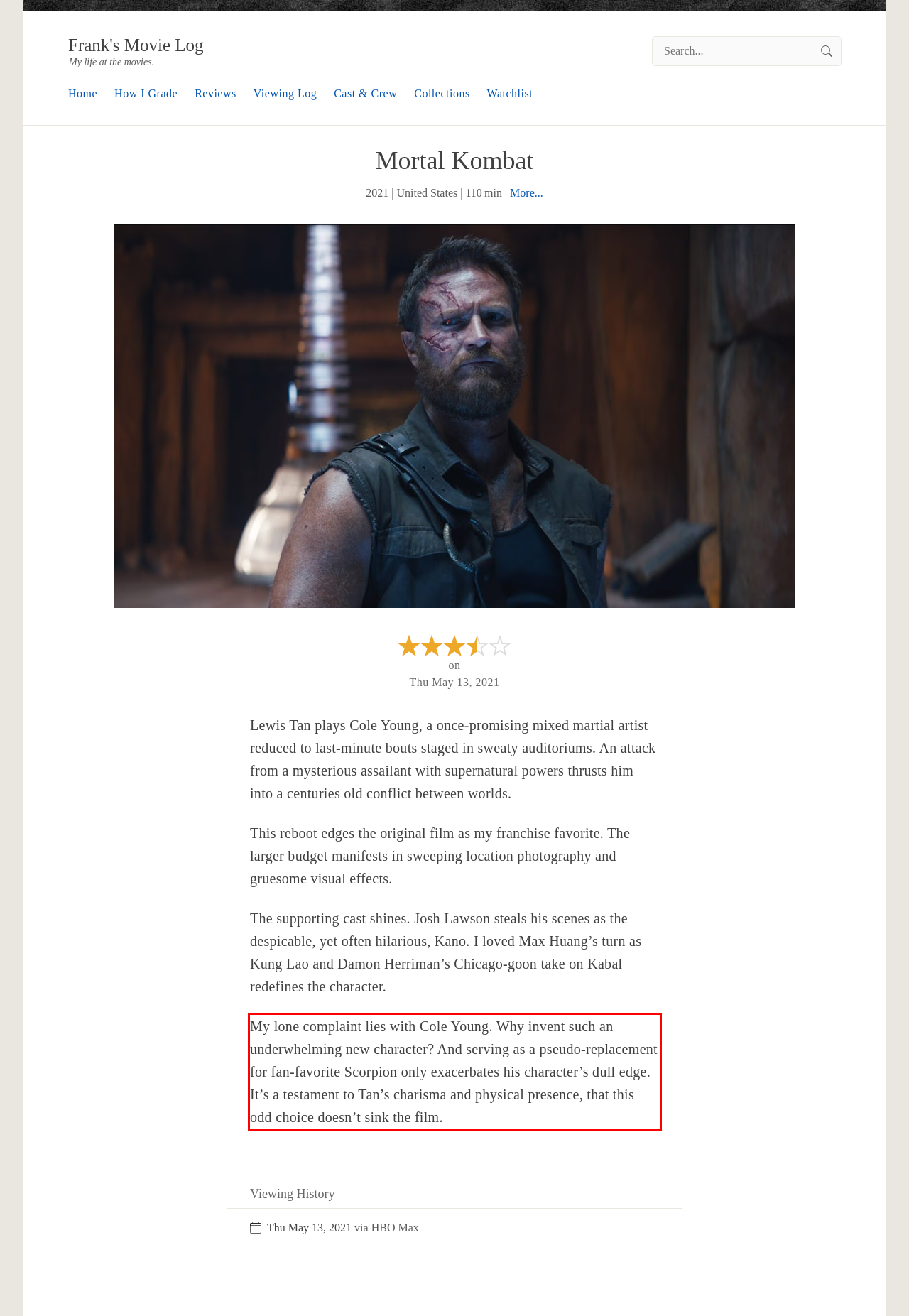You have a screenshot of a webpage where a UI element is enclosed in a red rectangle. Perform OCR to capture the text inside this red rectangle.

My lone complaint lies with Cole Young. Why invent such an underwhelming new character? And serving as a pseudo-replacement for fan-favorite Scorpion only exacerbates his character’s dull edge. It’s a testament to Tan’s charisma and physical presence, that this odd choice doesn’t sink the film.